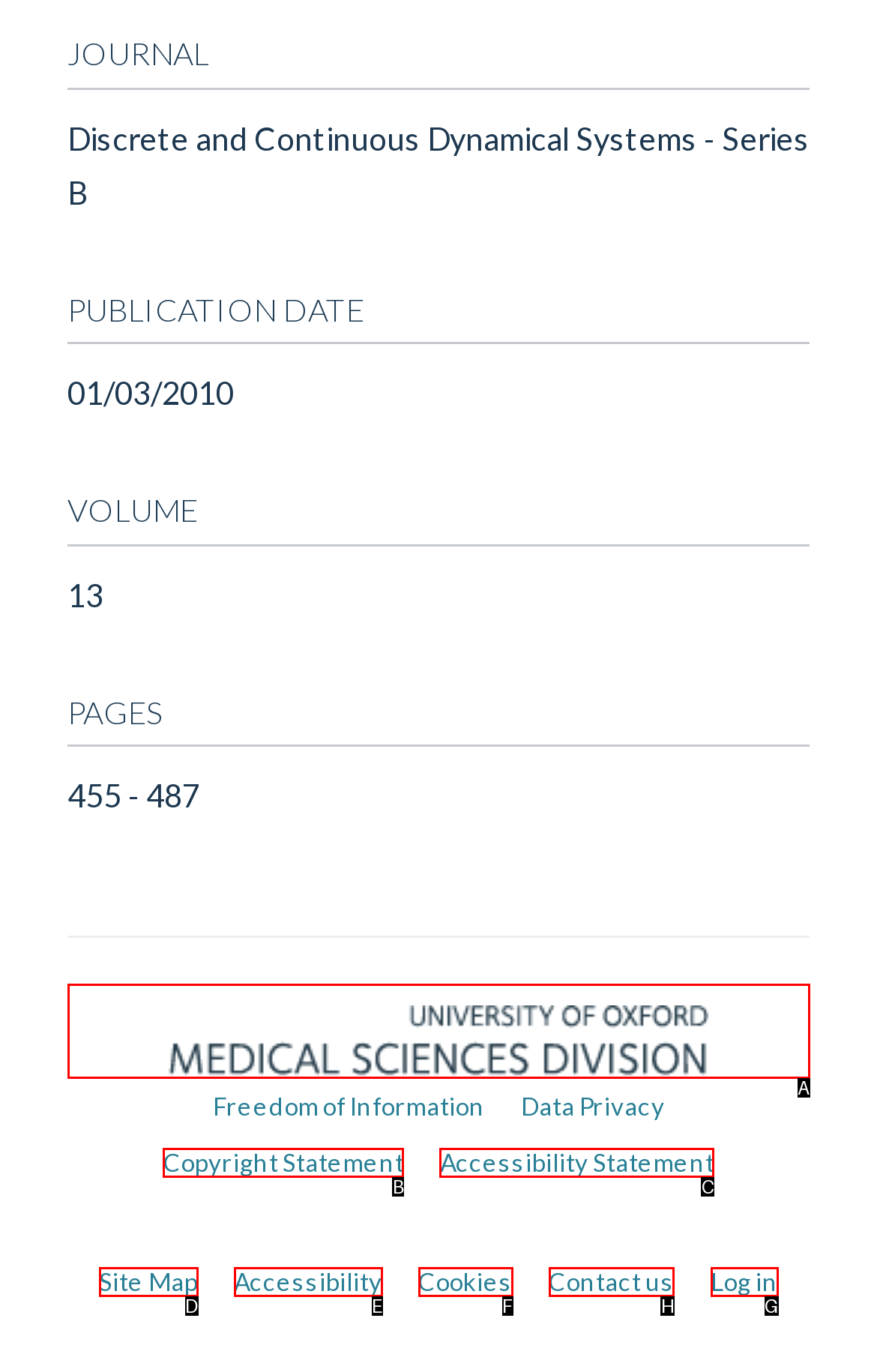Identify the correct UI element to click on to achieve the task: Contact us for more information. Provide the letter of the appropriate element directly from the available choices.

H